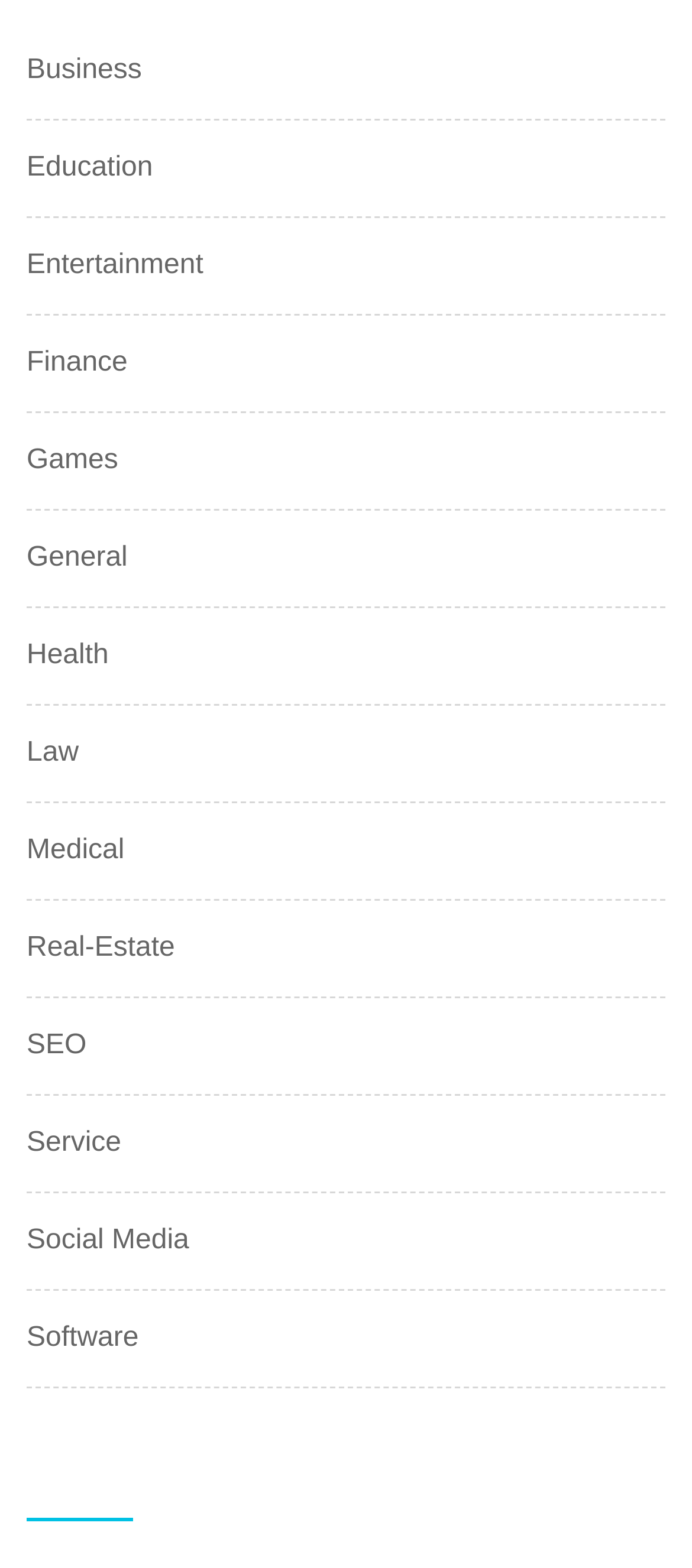How many characters are in the longest category name?
Give a one-word or short phrase answer based on the image.

13